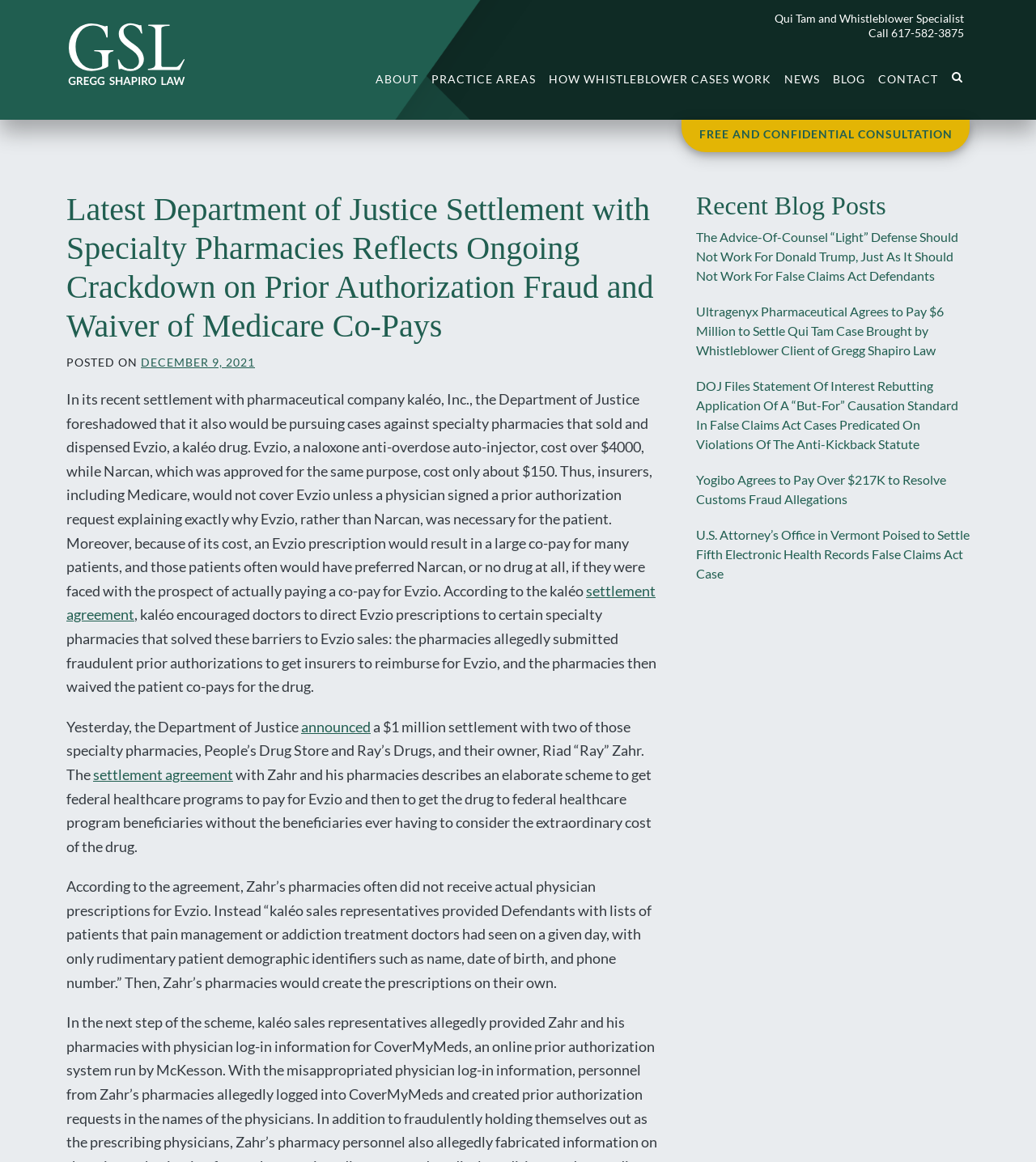Find the bounding box coordinates of the clickable region needed to perform the following instruction: "Read the blog post about Ultragenyx Pharmaceutical". The coordinates should be provided as four float numbers between 0 and 1, i.e., [left, top, right, bottom].

[0.672, 0.261, 0.911, 0.308]